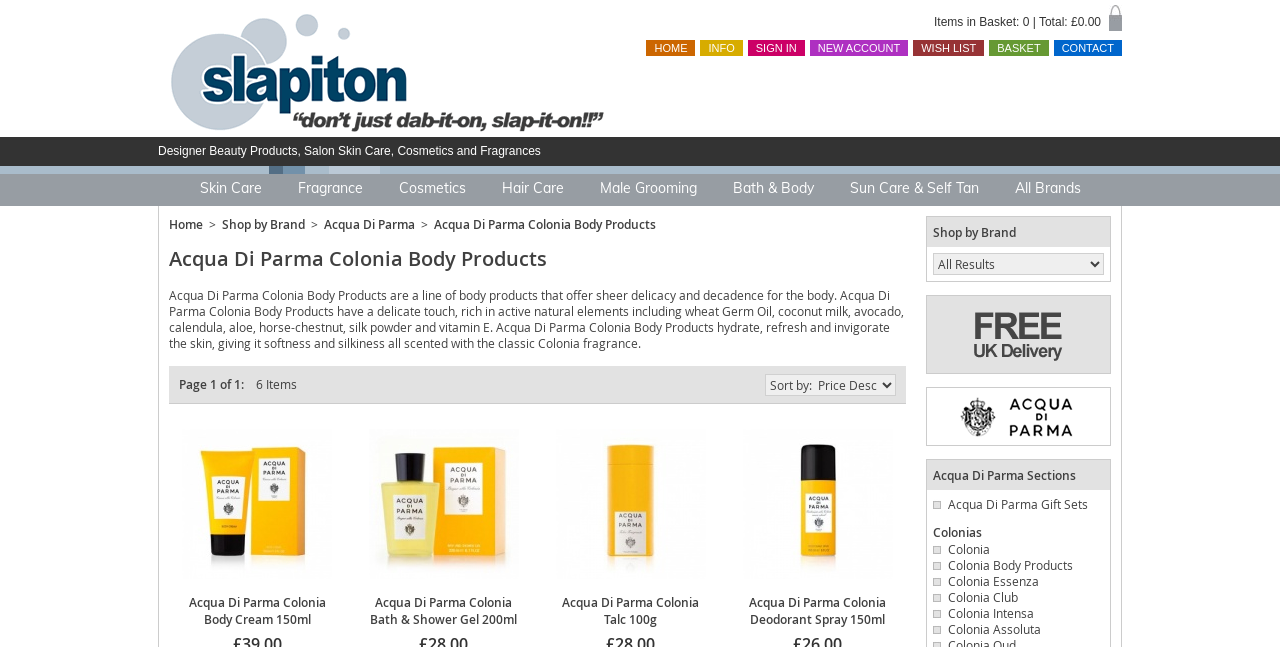Utilize the information from the image to answer the question in detail:
How many items are in the basket?

I found the answer by looking at the text 'Items in Basket: 0' which indicates that there are no items in the basket.